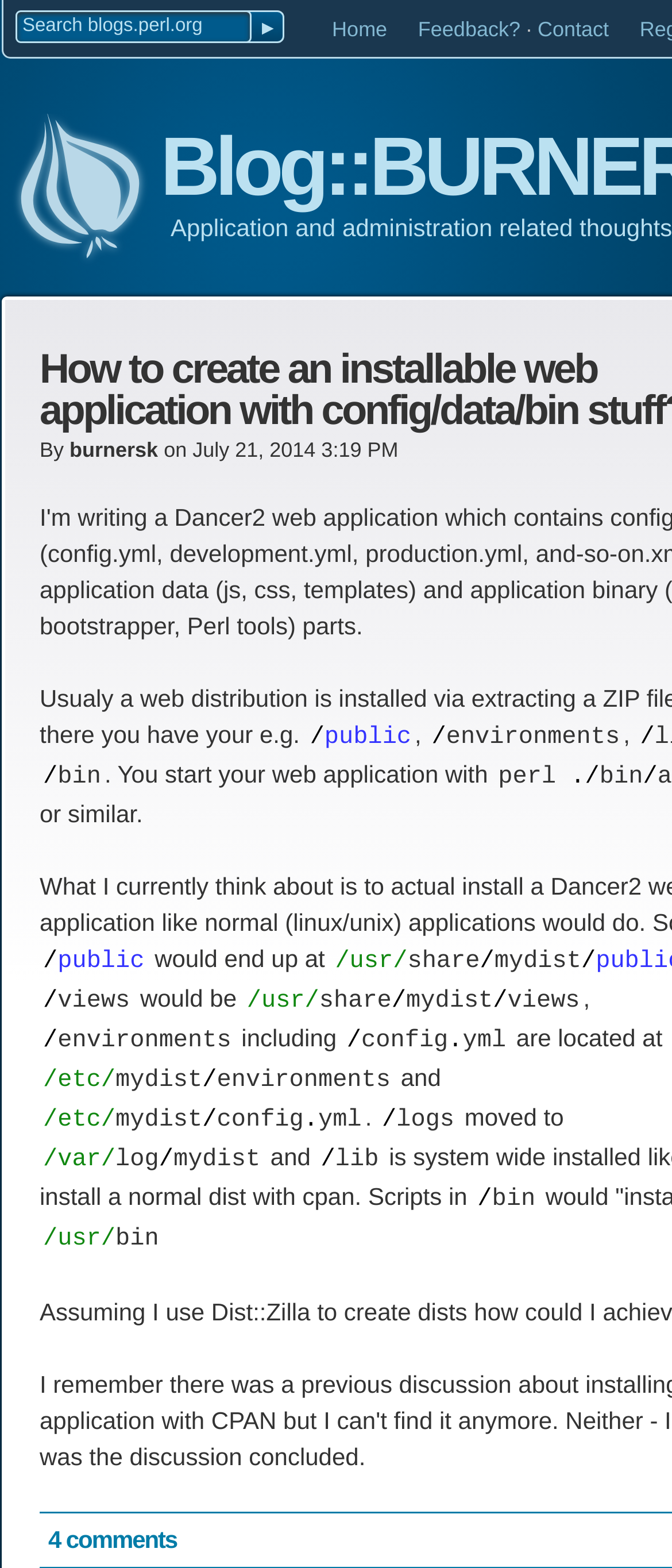Using the image as a reference, answer the following question in as much detail as possible:
How many comments are there on the blog post?

The number of comments on the blog post can be found by looking at the link '4 comments' which is located at the bottom of the blog post.